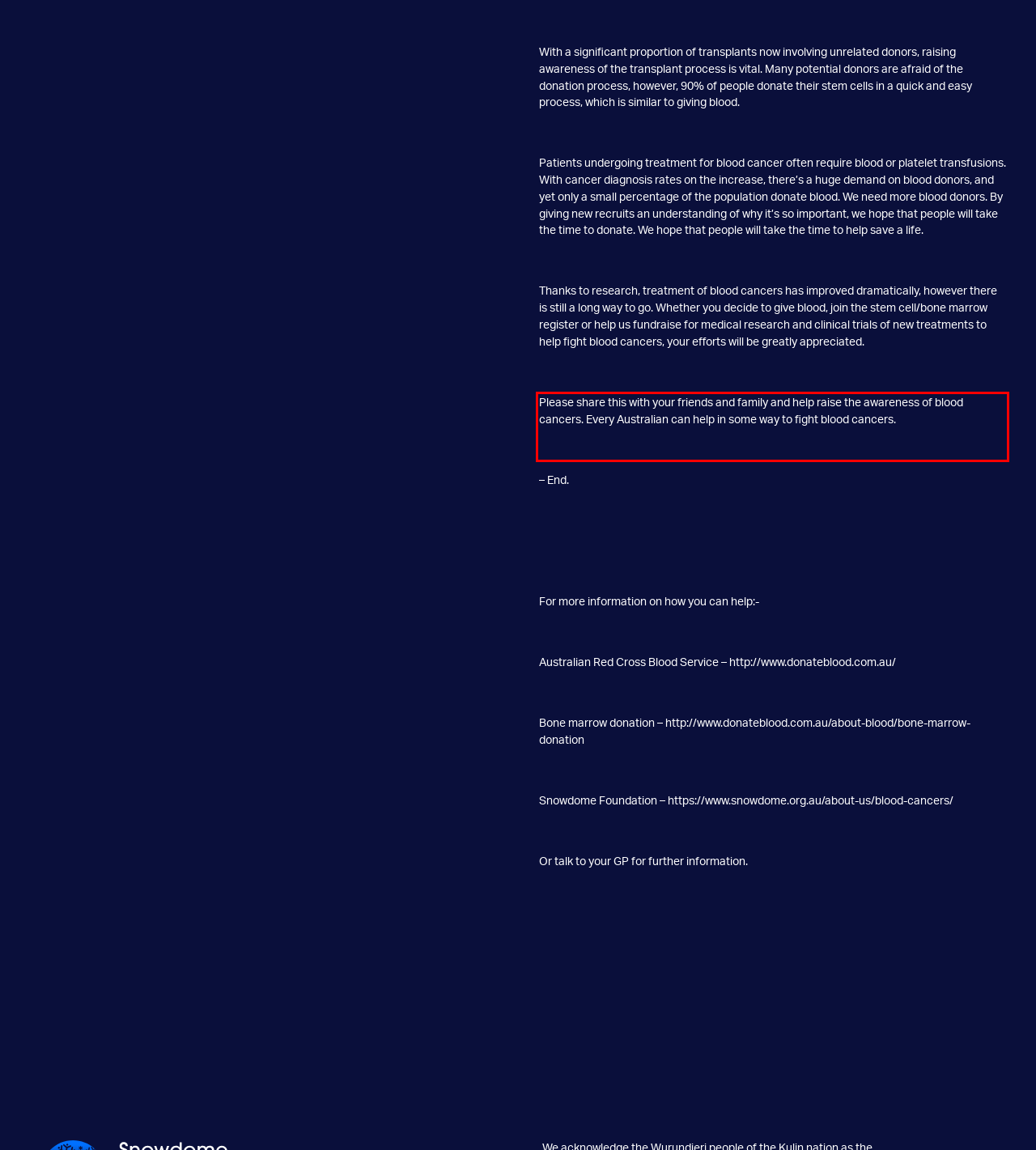Please analyze the screenshot of a webpage and extract the text content within the red bounding box using OCR.

Please share this with your friends and family and help raise the awareness of blood cancers. Every Australian can help in some way to fight blood cancers.